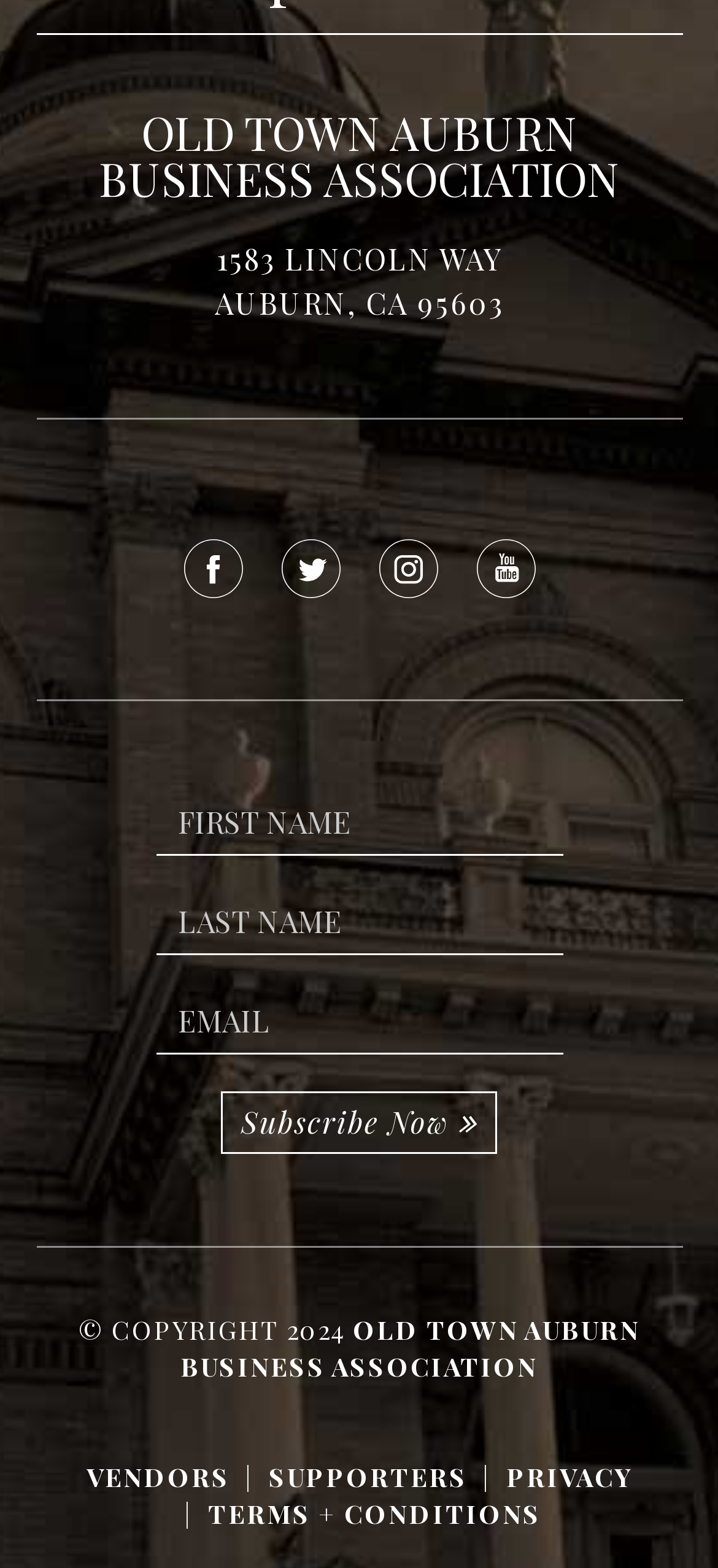How many social media links are present?
Using the image, provide a concise answer in one word or a short phrase.

4